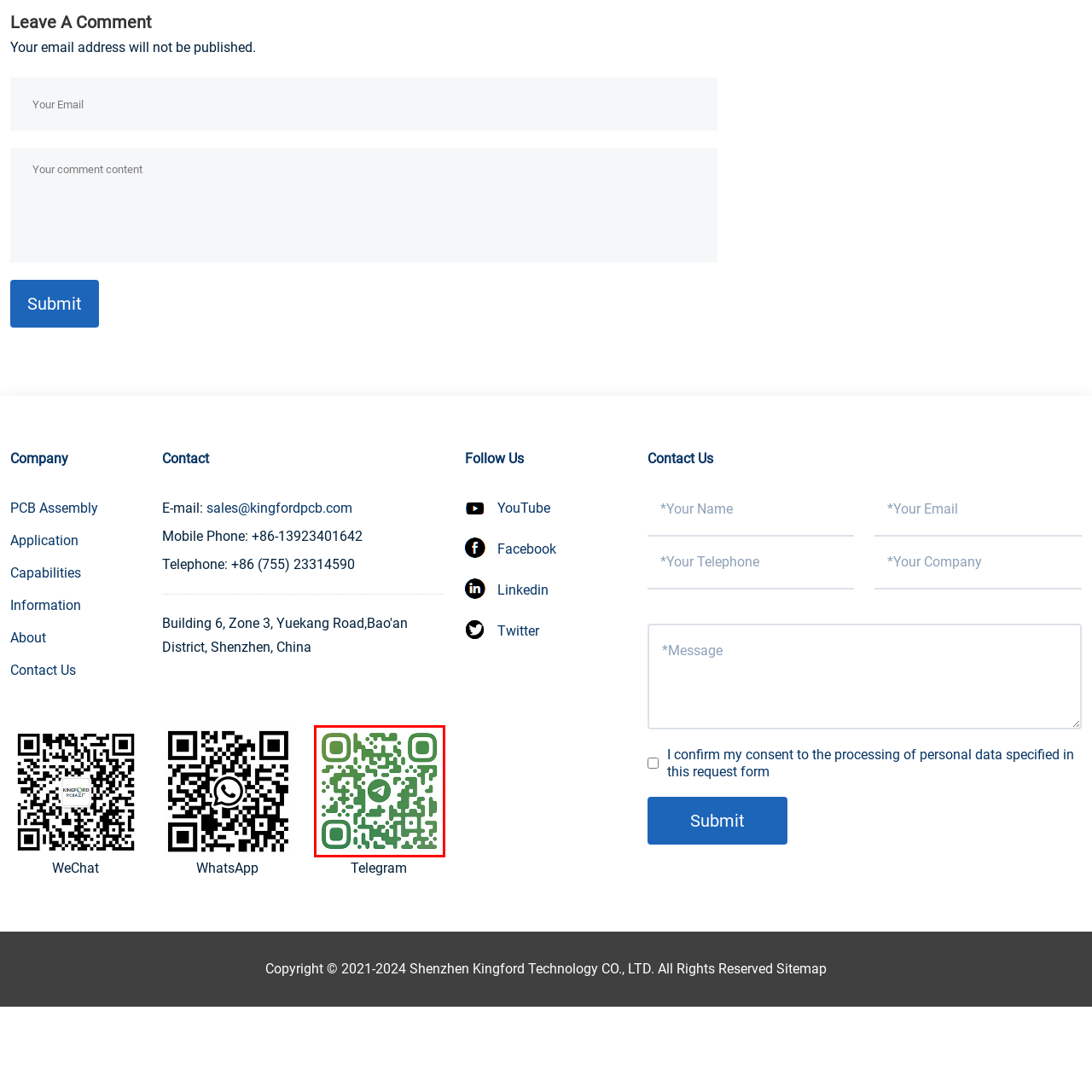What color is dominant in the QR code design?
Please observe the details within the red bounding box in the image and respond to the question with a detailed explanation based on what you see.

The overall design of the QR code incorporates shades of green, highlighting its relevance to the Telegram brand, and exhibits the characteristic square pattern typical of QR codes.